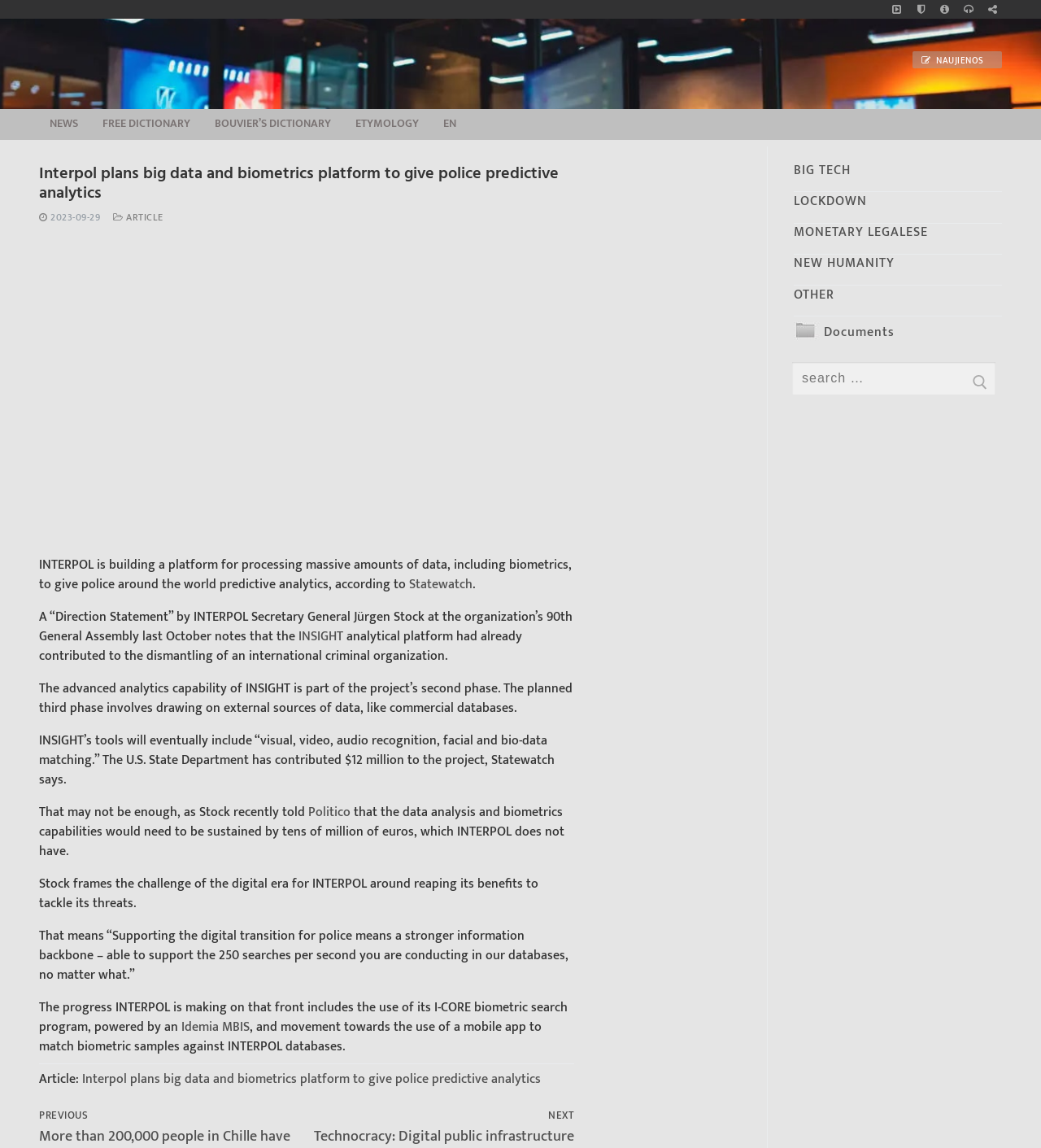Please provide a comprehensive response to the question below by analyzing the image: 
What is INTERPOL building?

According to the article, INTERPOL is building a platform for processing massive amounts of data, including biometrics, to give police around the world predictive analytics.